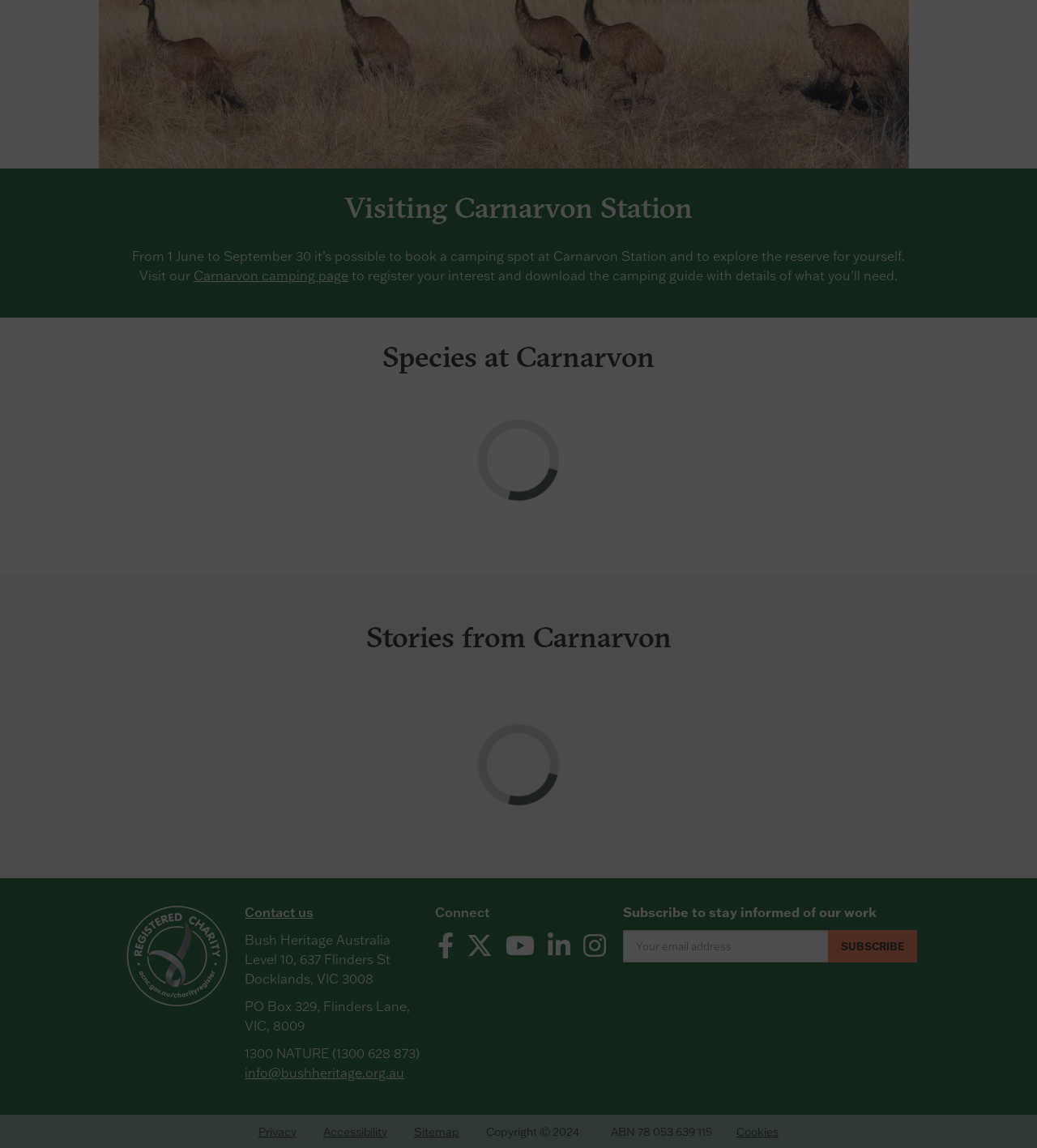Determine the bounding box coordinates of the clickable element to achieve the following action: 'Visit Facebook'. Provide the coordinates as four float values between 0 and 1, formatted as [left, top, right, bottom].

[0.419, 0.81, 0.44, 0.837]